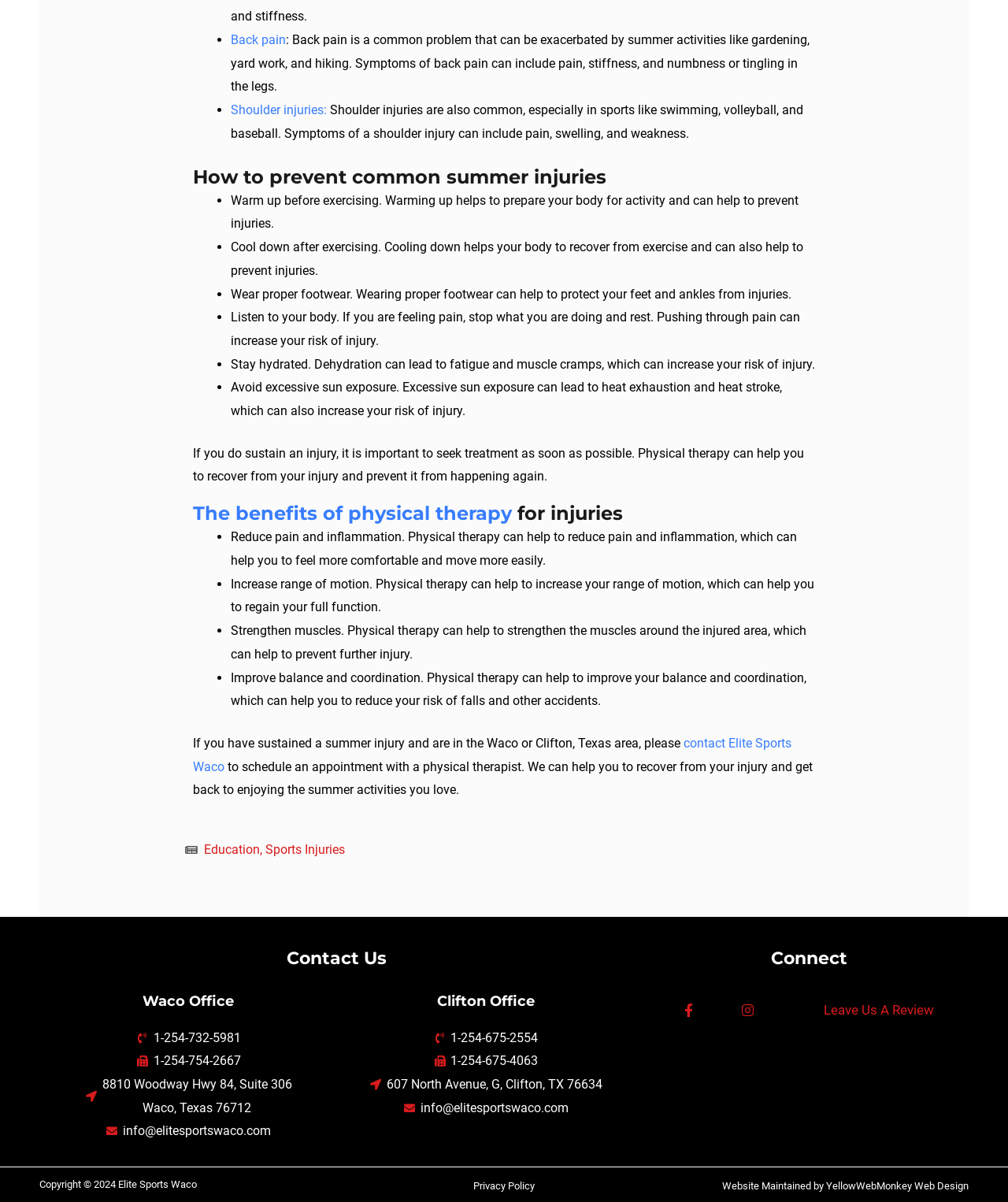Answer the following inquiry with a single word or phrase:
Where are the offices of Elite Sports Waco located?

Waco and Clifton, Texas